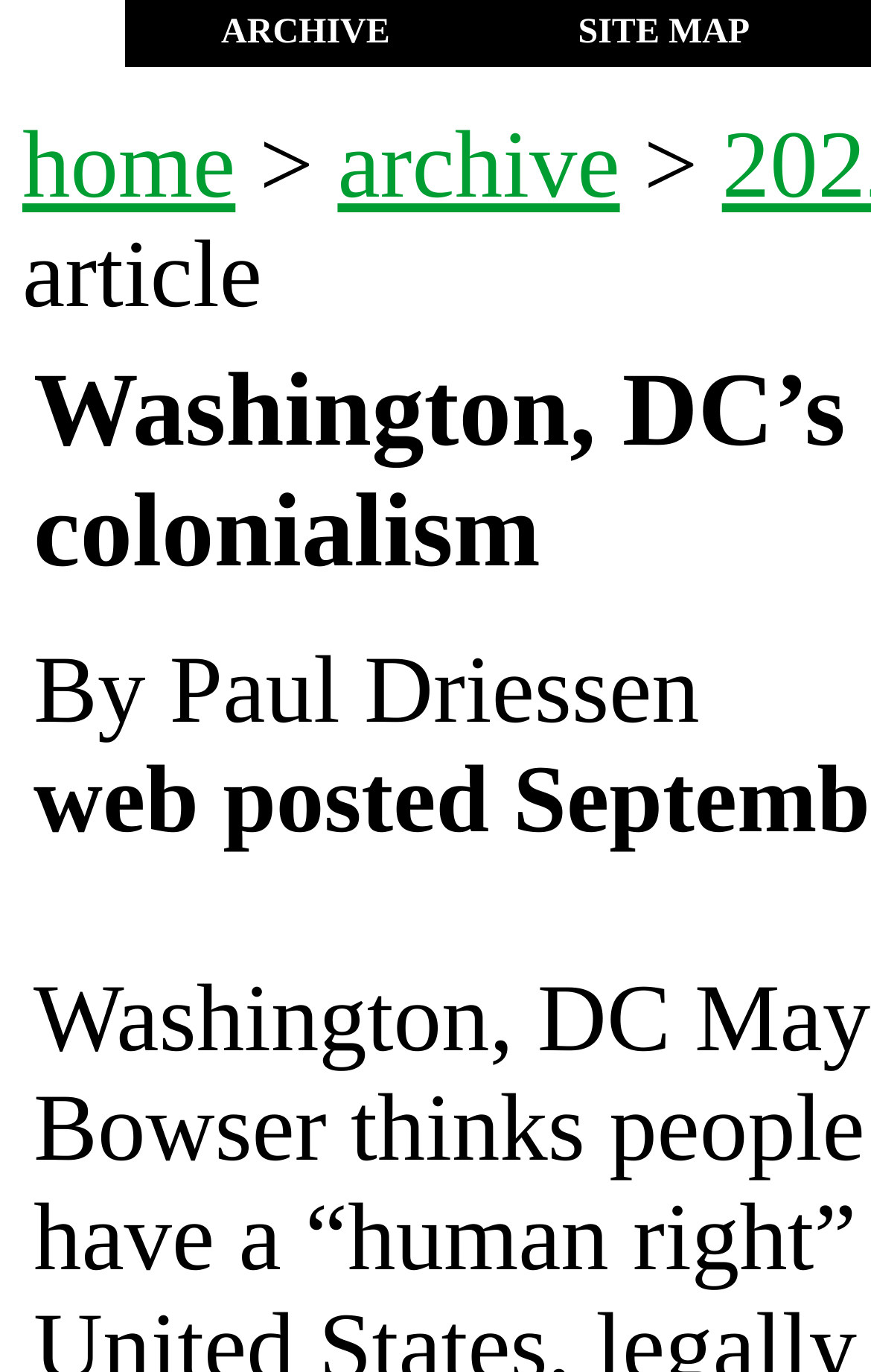Mark the bounding box of the element that matches the following description: "home".

[0.026, 0.083, 0.27, 0.16]